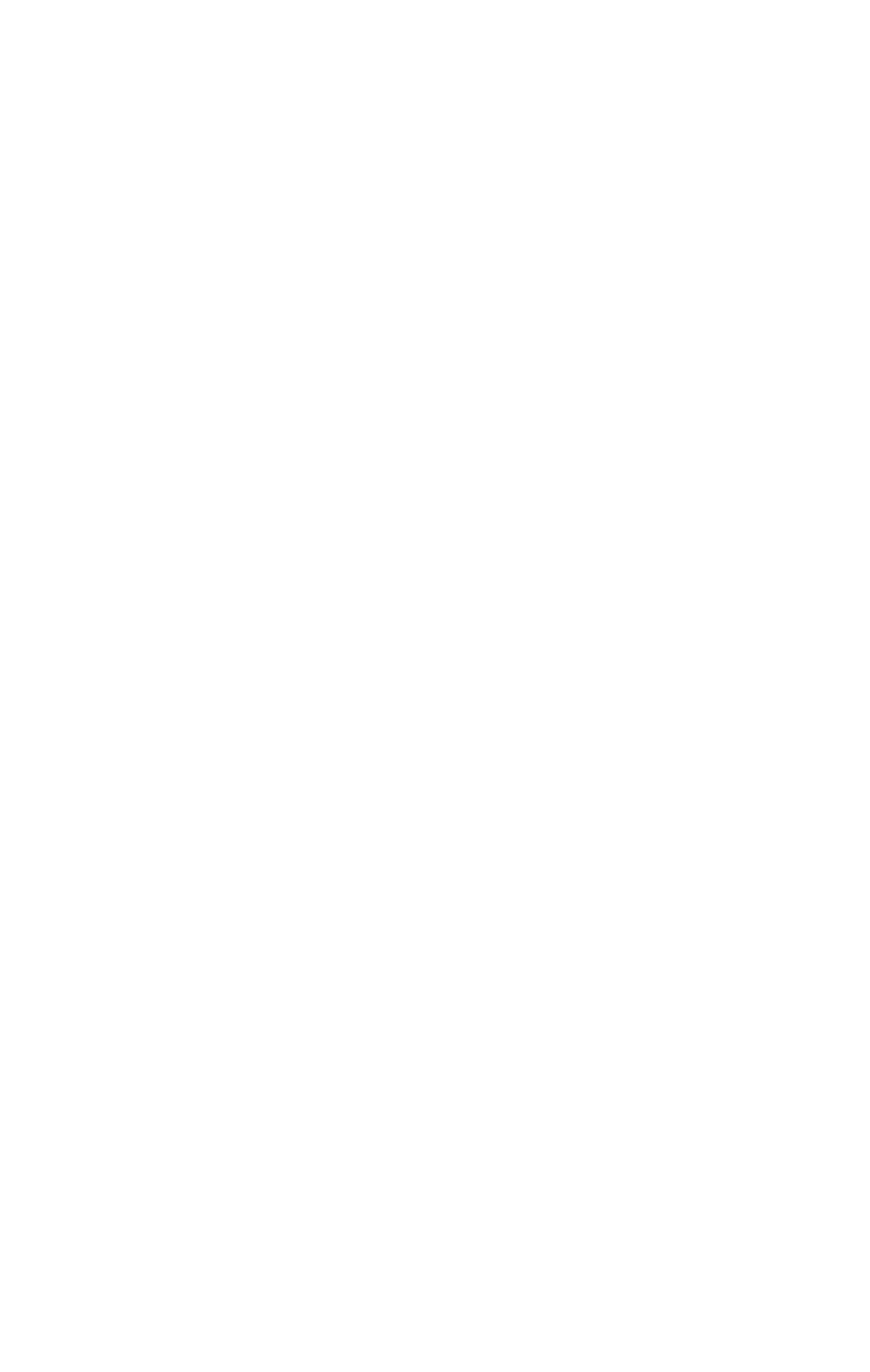Please identify the bounding box coordinates of the element's region that I should click in order to complete the following instruction: "view patent information". The bounding box coordinates consist of four float numbers between 0 and 1, i.e., [left, top, right, bottom].

[0.699, 0.19, 0.827, 0.225]